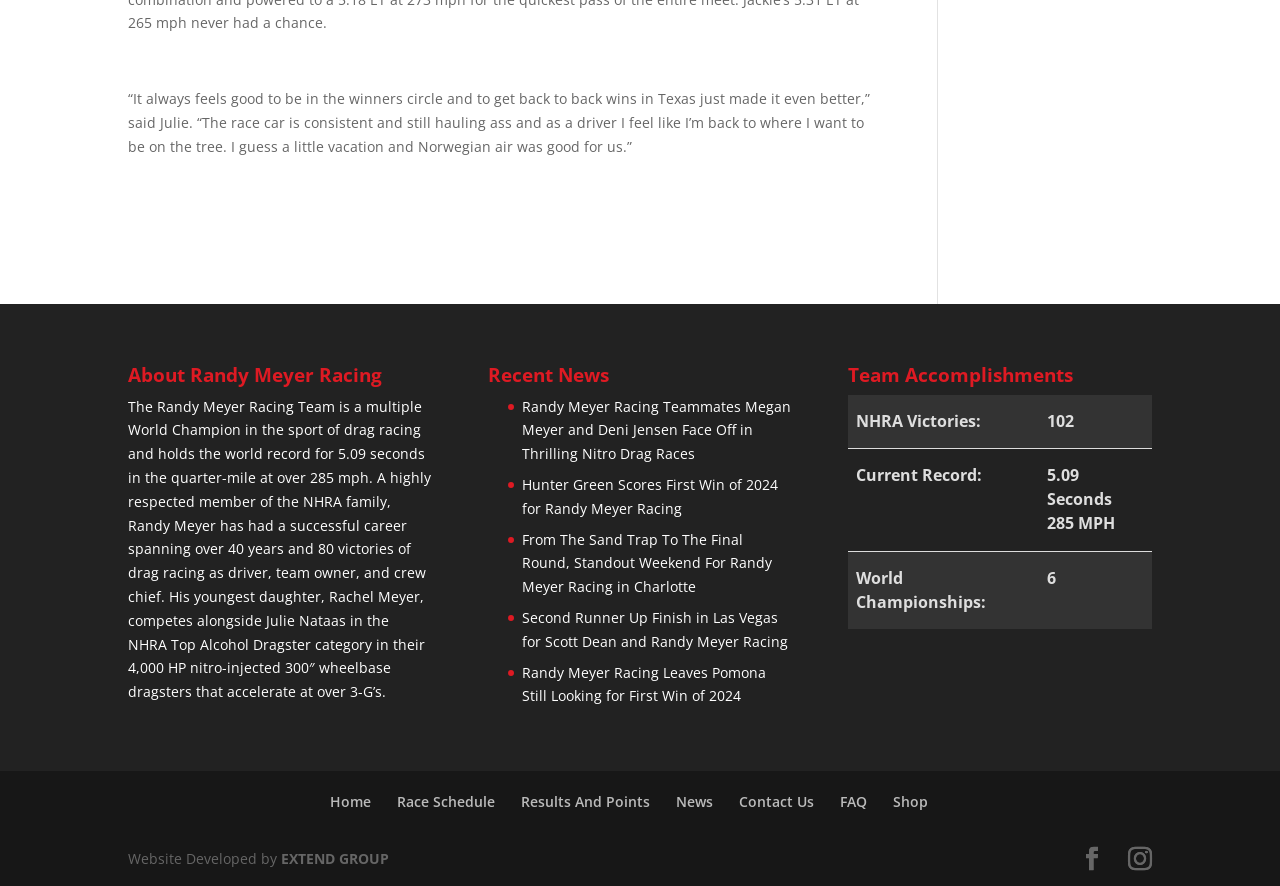Show the bounding box coordinates of the region that should be clicked to follow the instruction: "View recent news."

[0.381, 0.413, 0.619, 0.445]